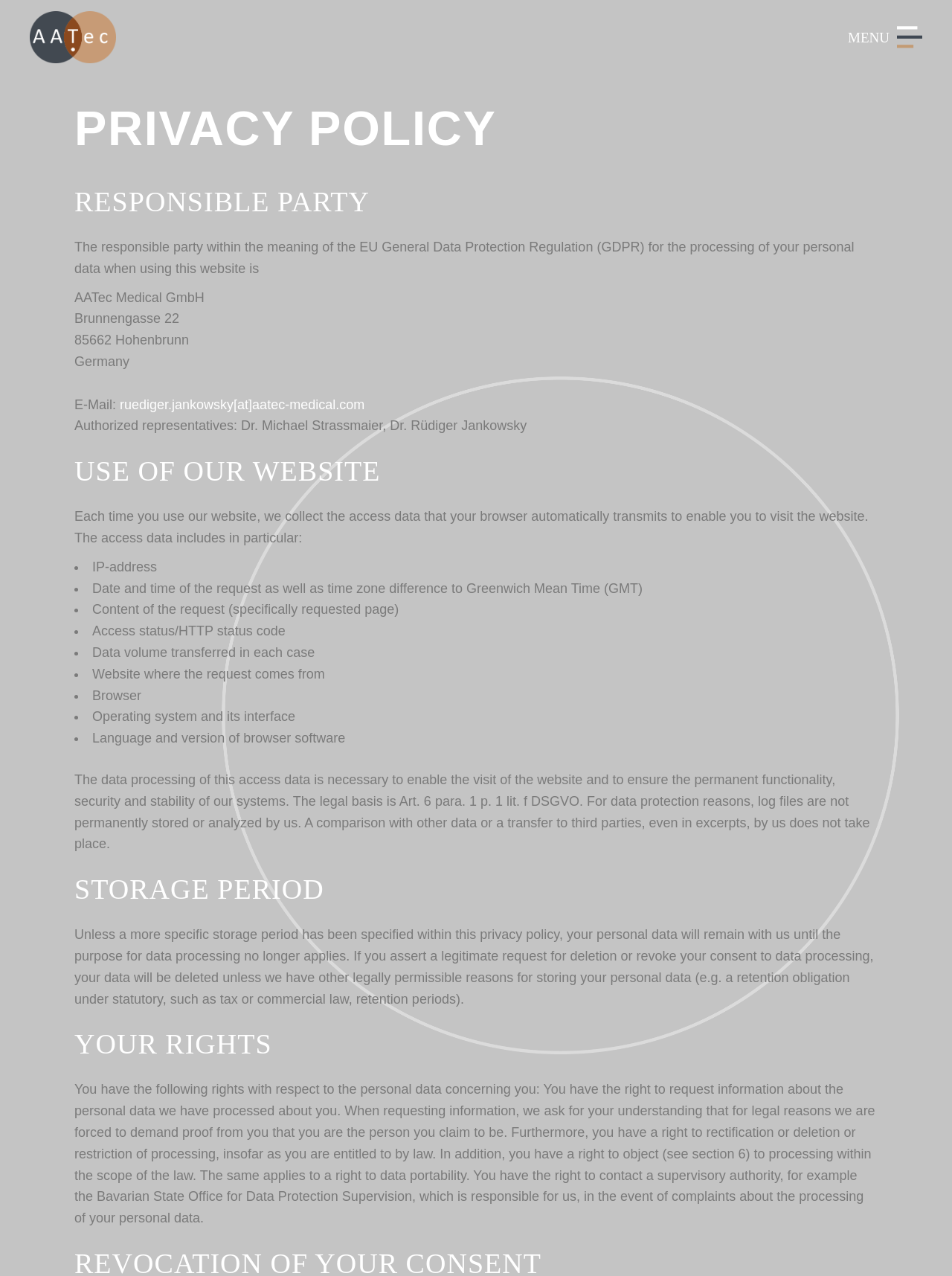Identify the bounding box of the UI element that matches this description: "alt="logo main"".

[0.031, 0.0, 0.122, 0.058]